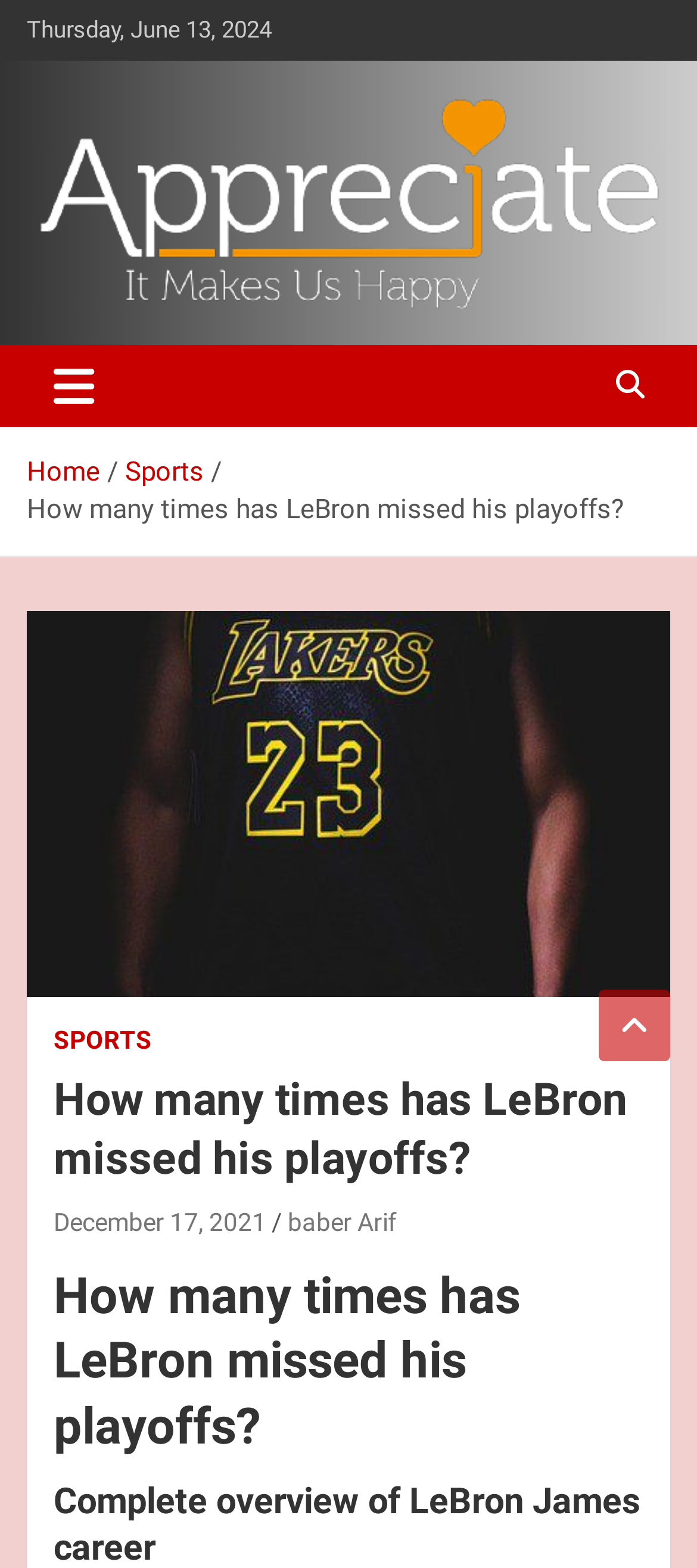Identify and extract the heading text of the webpage.

How many times has LeBron missed his playoffs?